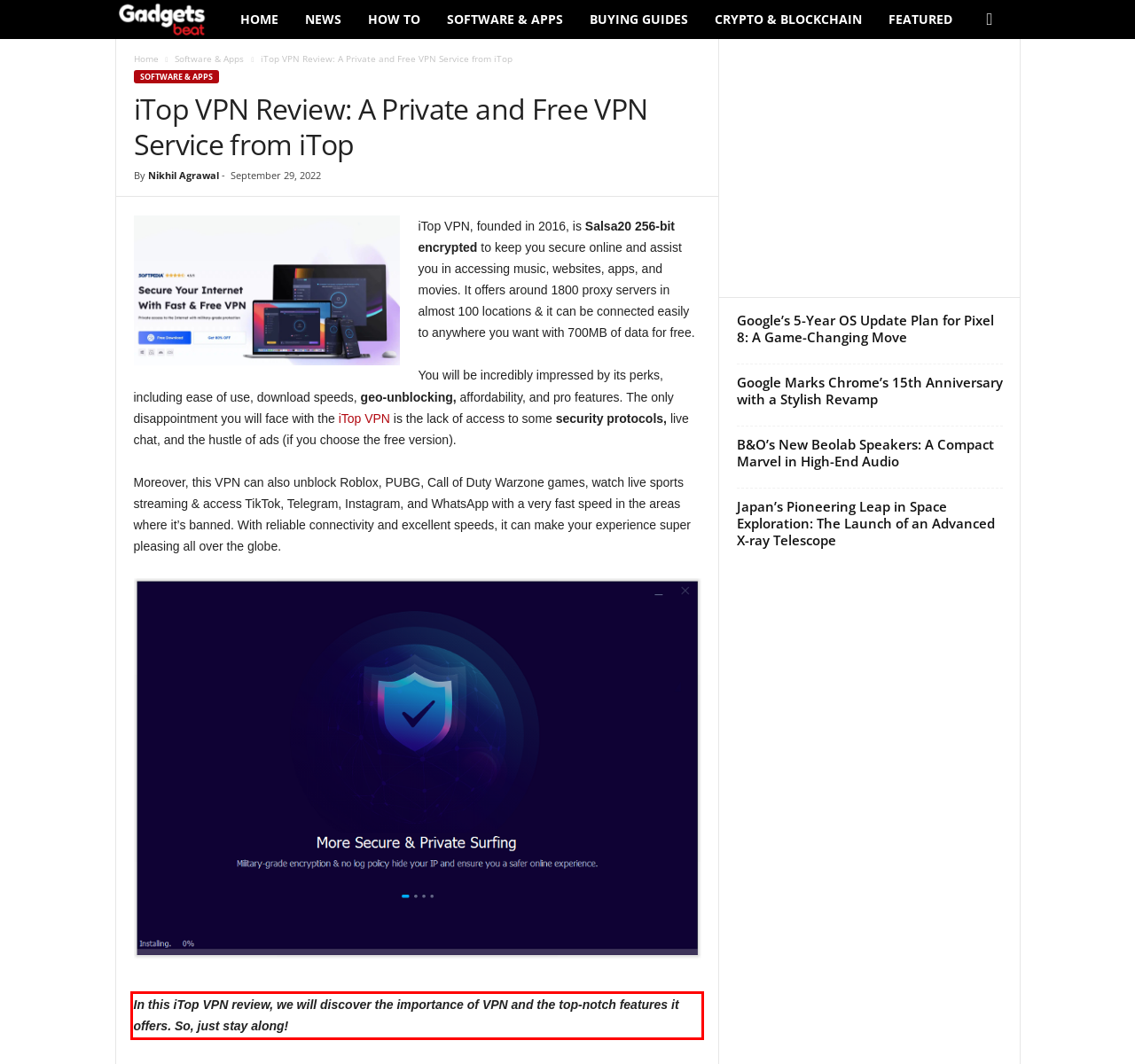You are provided with a screenshot of a webpage featuring a red rectangle bounding box. Extract the text content within this red bounding box using OCR.

In this iTop VPN review, we will discover the importance of VPN and the top-notch features it offers. So, just stay along!